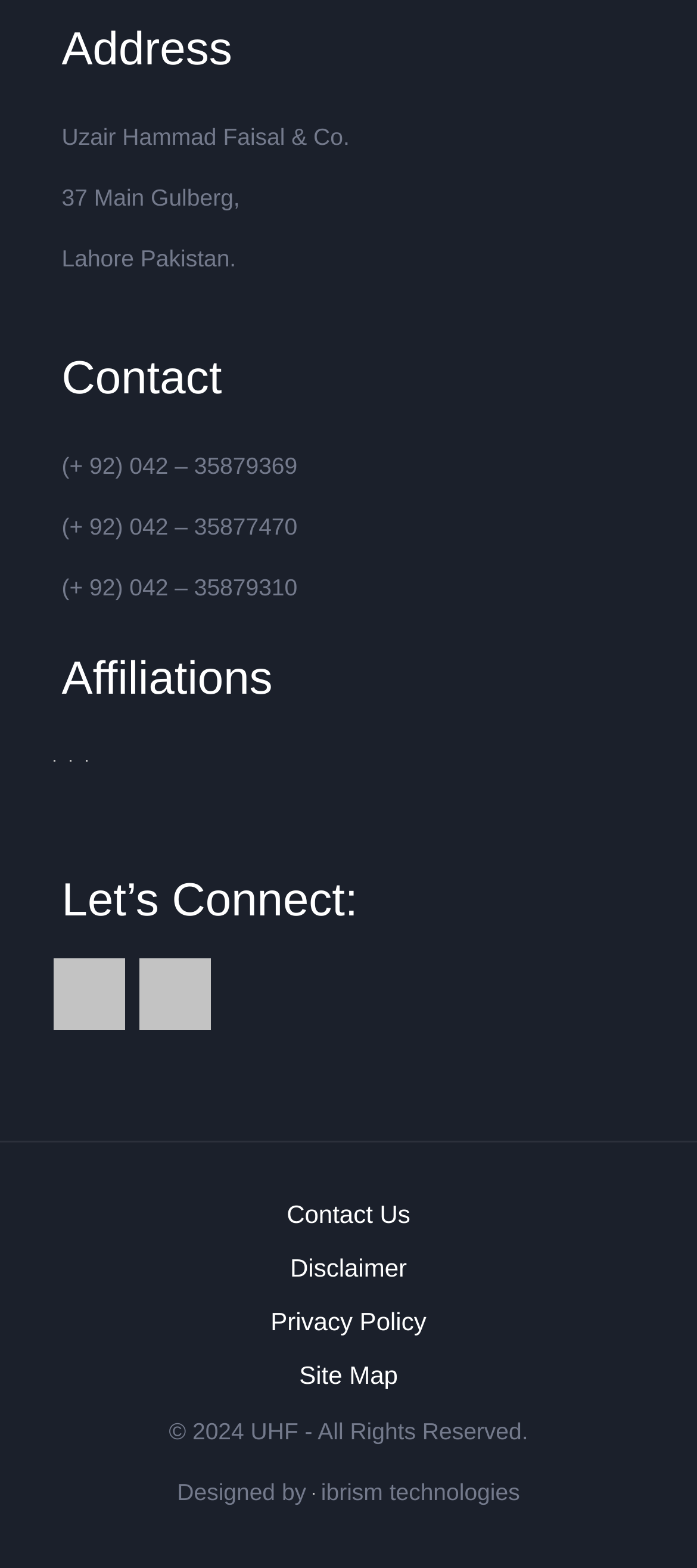What is the company name?
Answer briefly with a single word or phrase based on the image.

Uzair Hammad Faisal & Co.